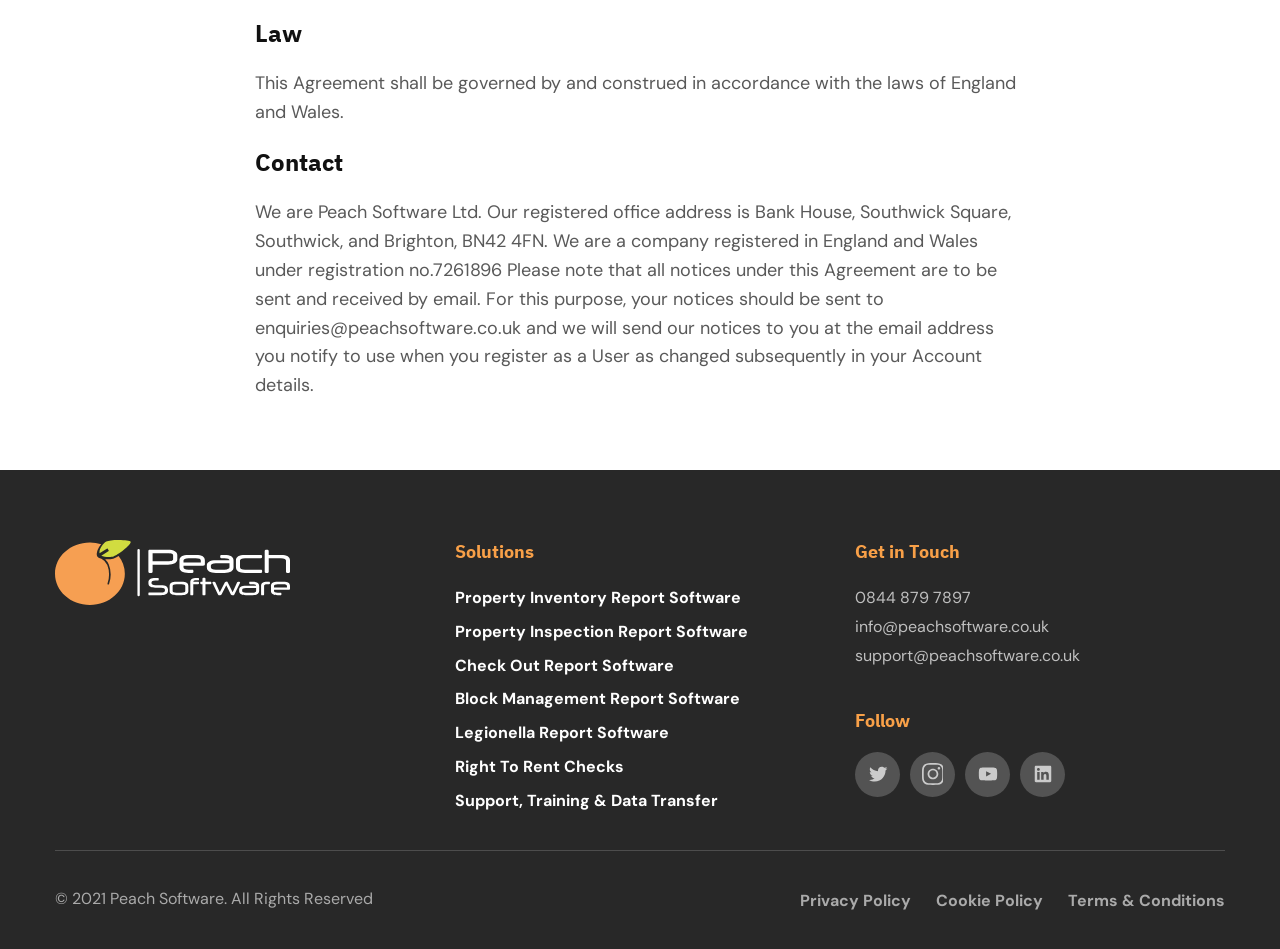Please reply to the following question using a single word or phrase: 
What is the registered office address?

Bank House, Southwick Square